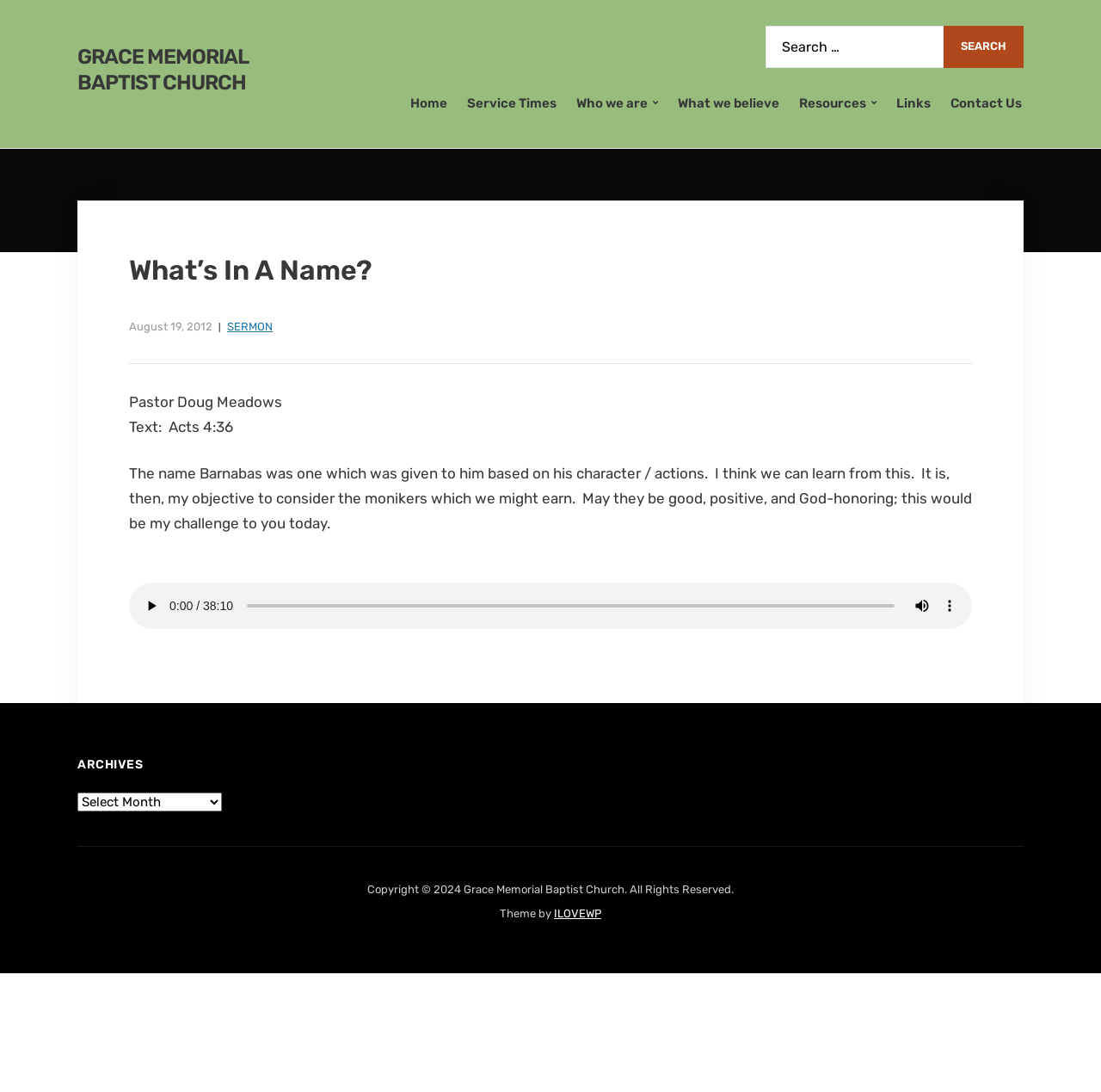What is the purpose of the audio player?
From the image, respond with a single word or phrase.

To play a sermon